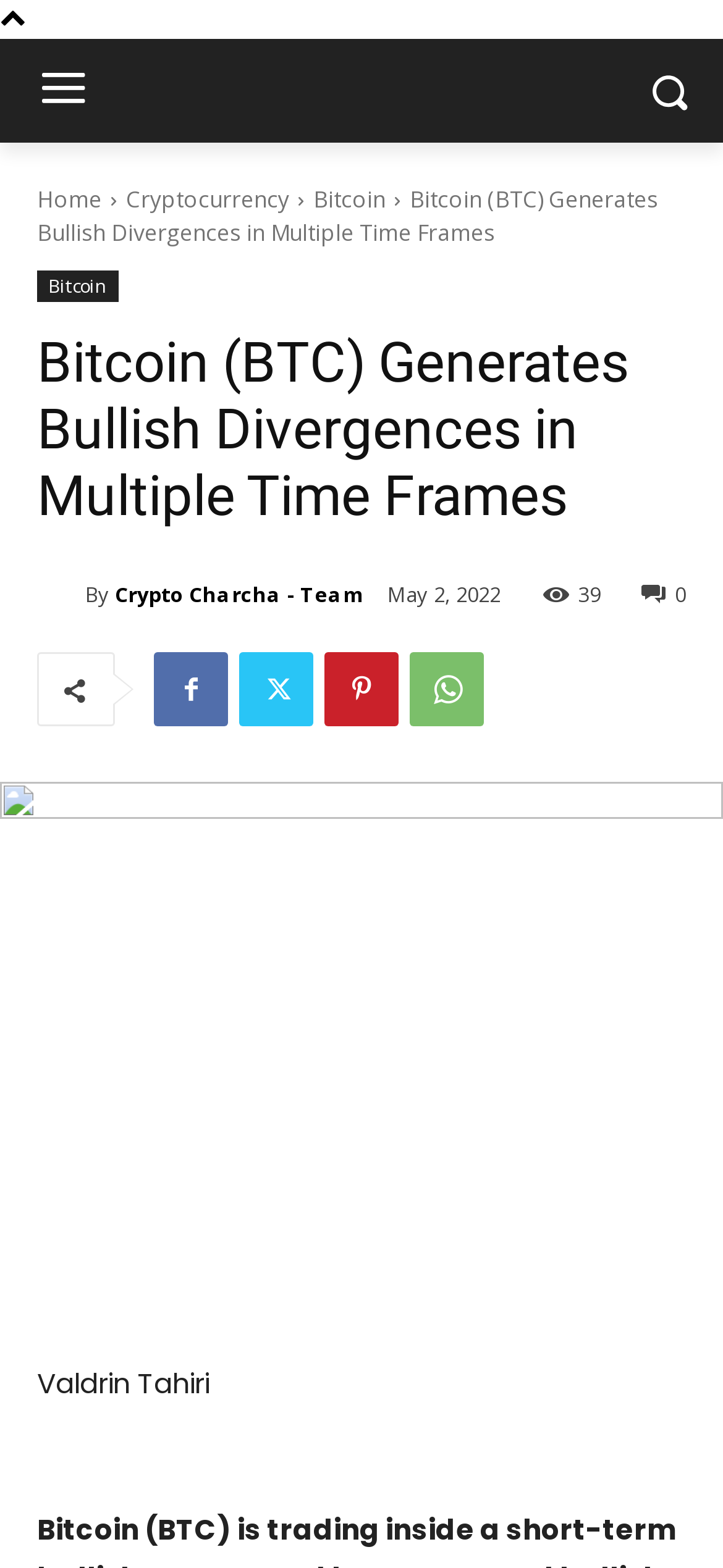Extract the bounding box coordinates of the UI element described by: "Bitcoin". The coordinates should include four float numbers ranging from 0 to 1, e.g., [left, top, right, bottom].

[0.051, 0.173, 0.164, 0.193]